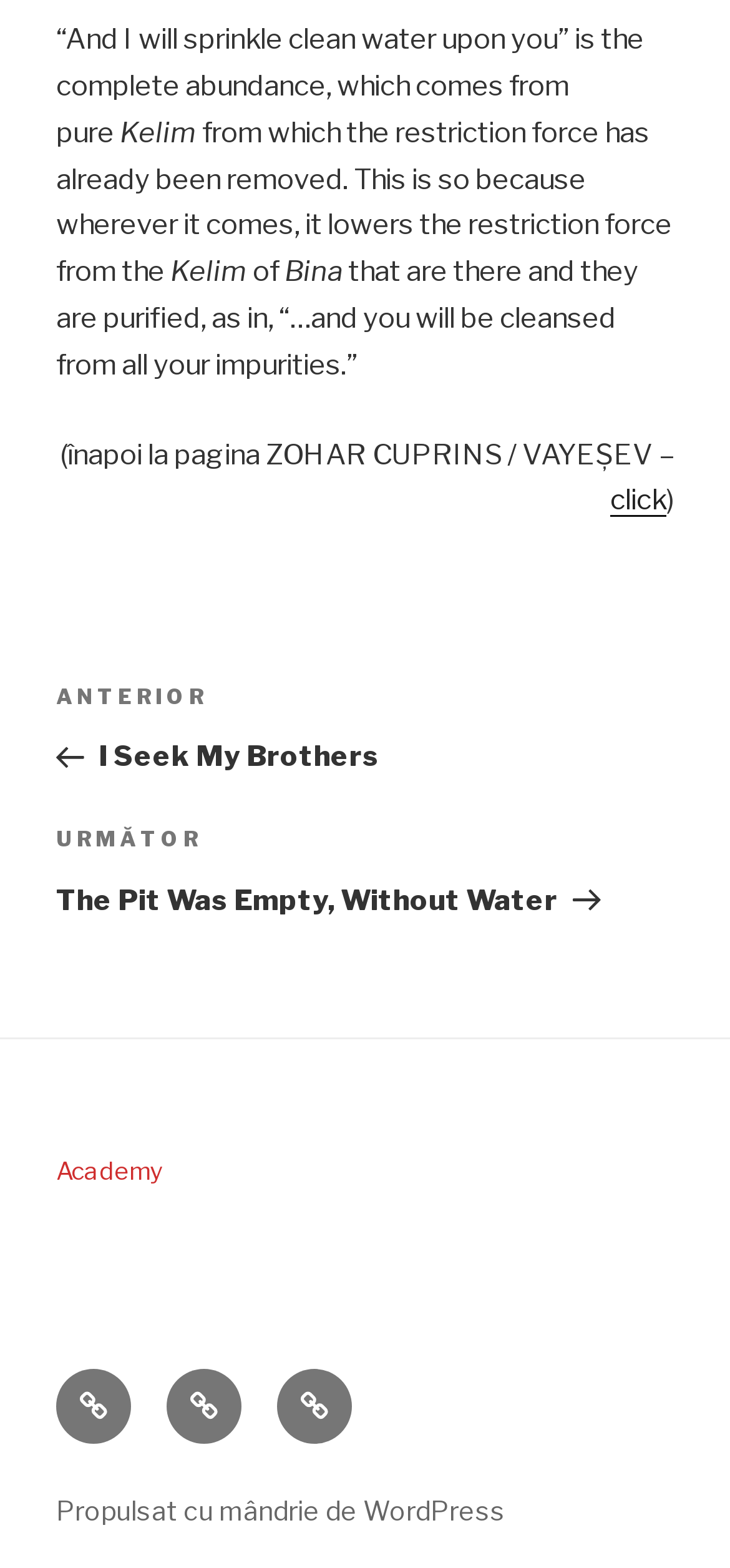How many social links are there in the subsol section?
Please give a well-detailed answer to the question.

The subsol section contains three social links: 'PERICOPA SĂPTĂMÂNII', 'DONAŢII', and 'CONTACT'.